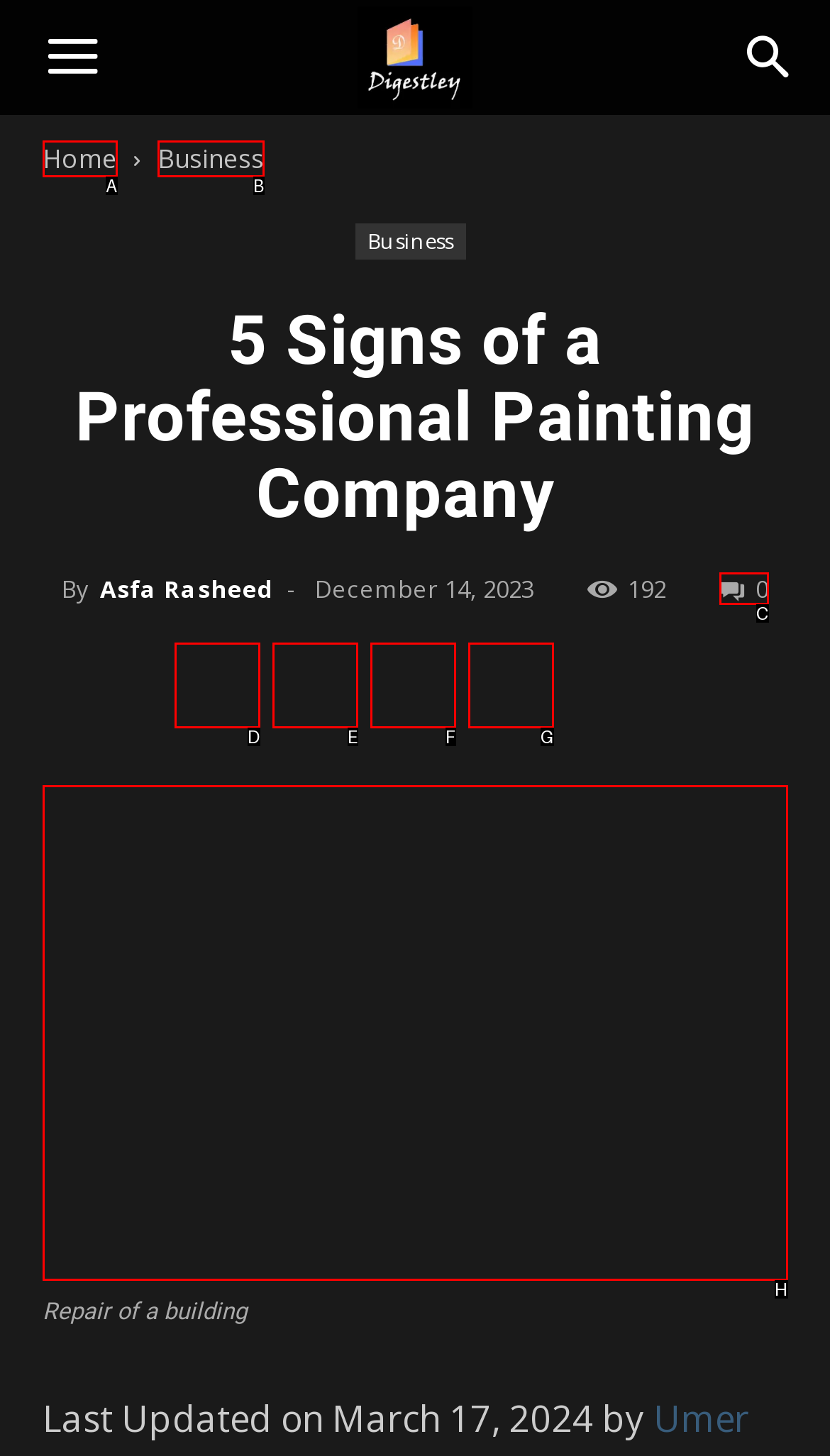Based on the element described as: parent_node: Repair of a building
Find and respond with the letter of the correct UI element.

H